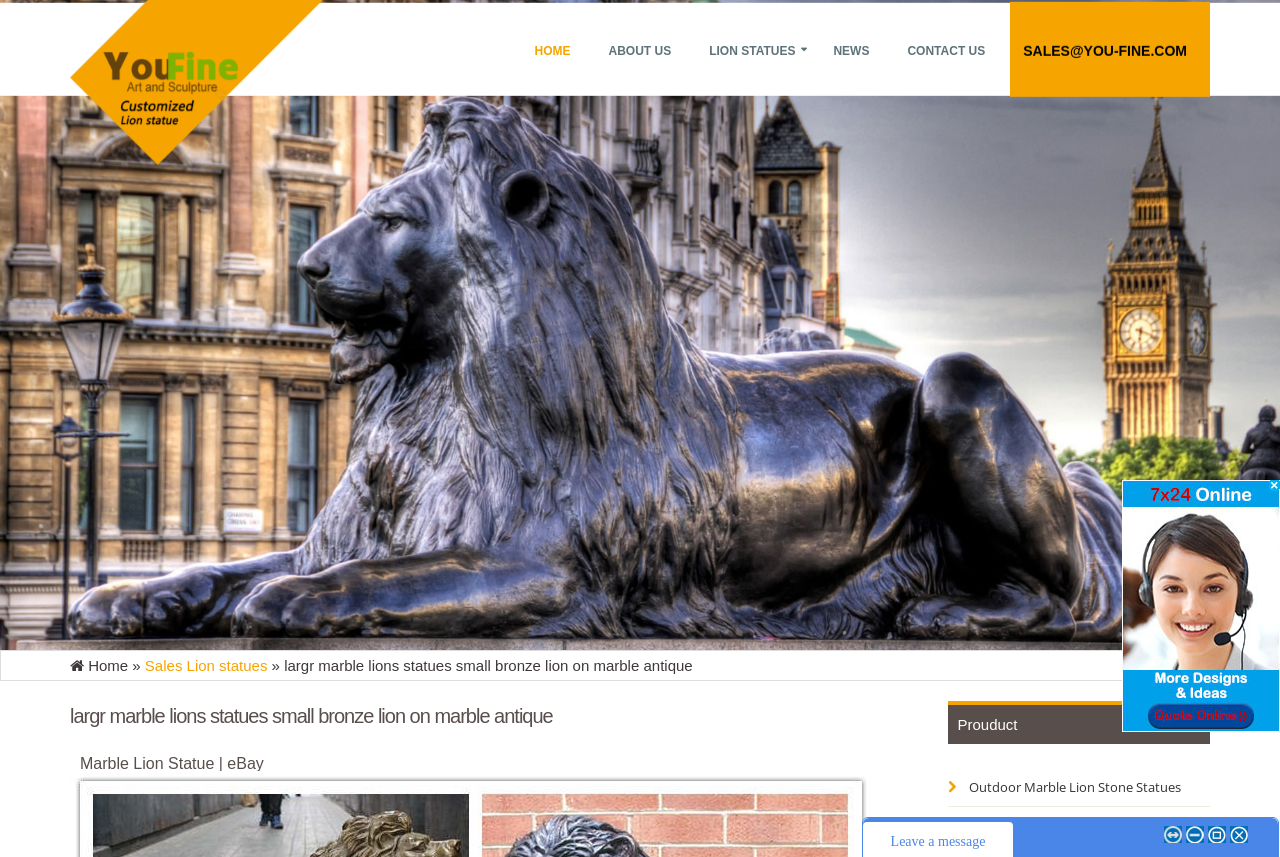Please identify the bounding box coordinates of the region to click in order to complete the given instruction: "Click the HOME link". The coordinates should be four float numbers between 0 and 1, i.e., [left, top, right, bottom].

[0.407, 0.028, 0.464, 0.139]